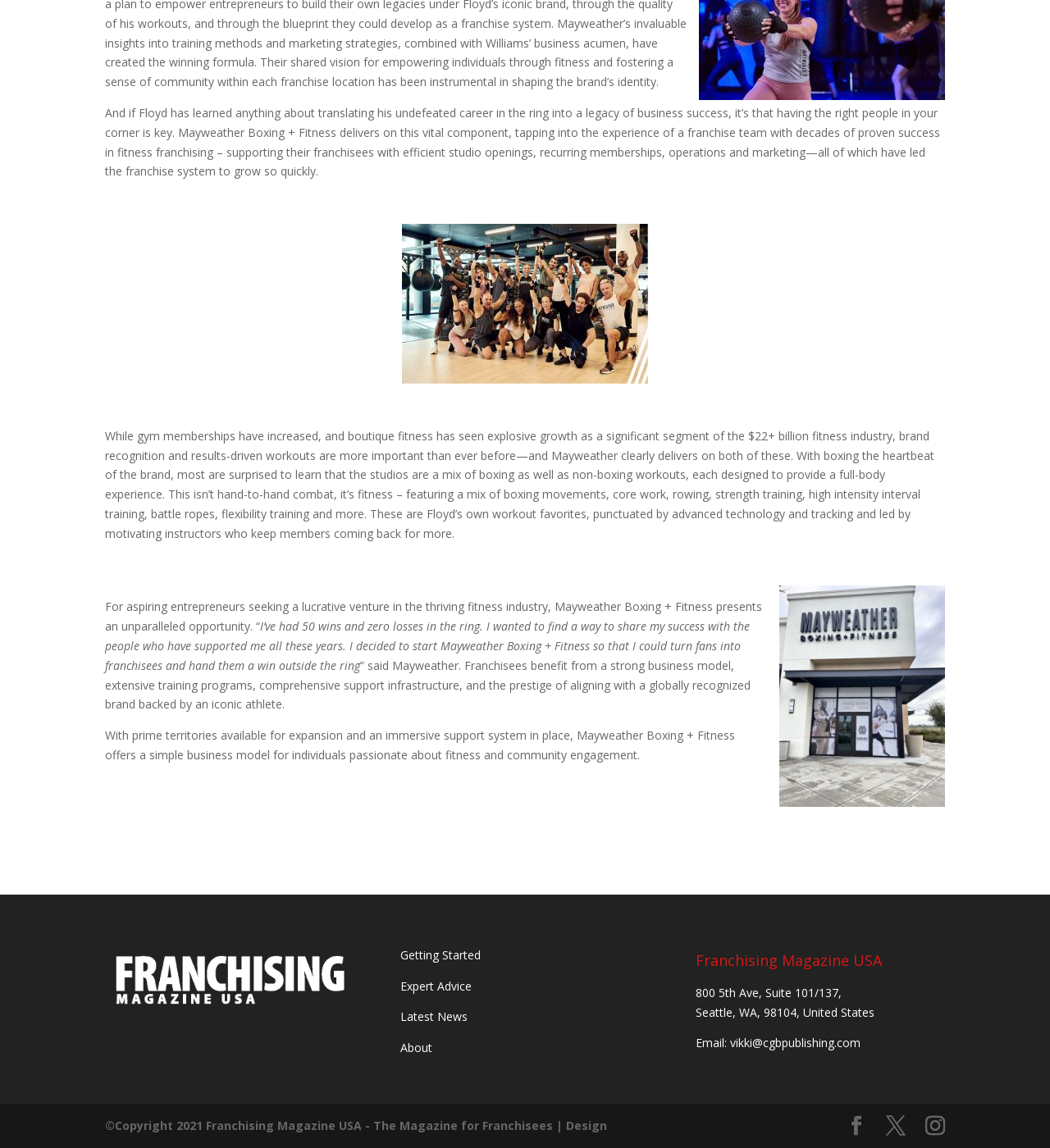Please locate the bounding box coordinates of the element's region that needs to be clicked to follow the instruction: "Visit 'Expert Advice'". The bounding box coordinates should be provided as four float numbers between 0 and 1, i.e., [left, top, right, bottom].

[0.381, 0.852, 0.449, 0.865]